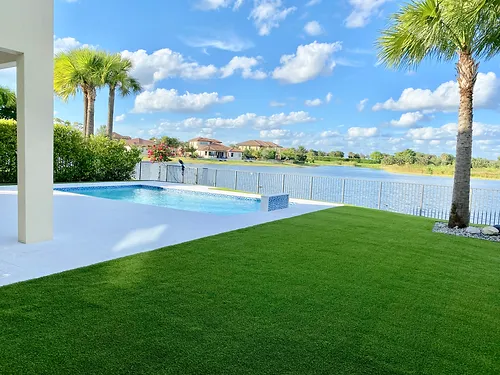Paint a vivid picture with your description of the image.

The image showcases a serene backyard scene featuring a beautifully installed artificial grass lawn, perfectly manicured and vibrant green. The lush lawn frames a tranquil swimming pool, which reflects the clear blue sky adorned with scattered fluffy clouds. In the background, a picturesque view of a calm lake adds to the relaxing atmosphere, with houses visible along its shore. Flanking the pool are tropical palm trees, enhancing the inviting outdoor space, ideal for leisure and relaxation. This installation demonstrates the benefits of artificial grass, providing a maintenance-free and aesthetically pleasing landscape year-round.